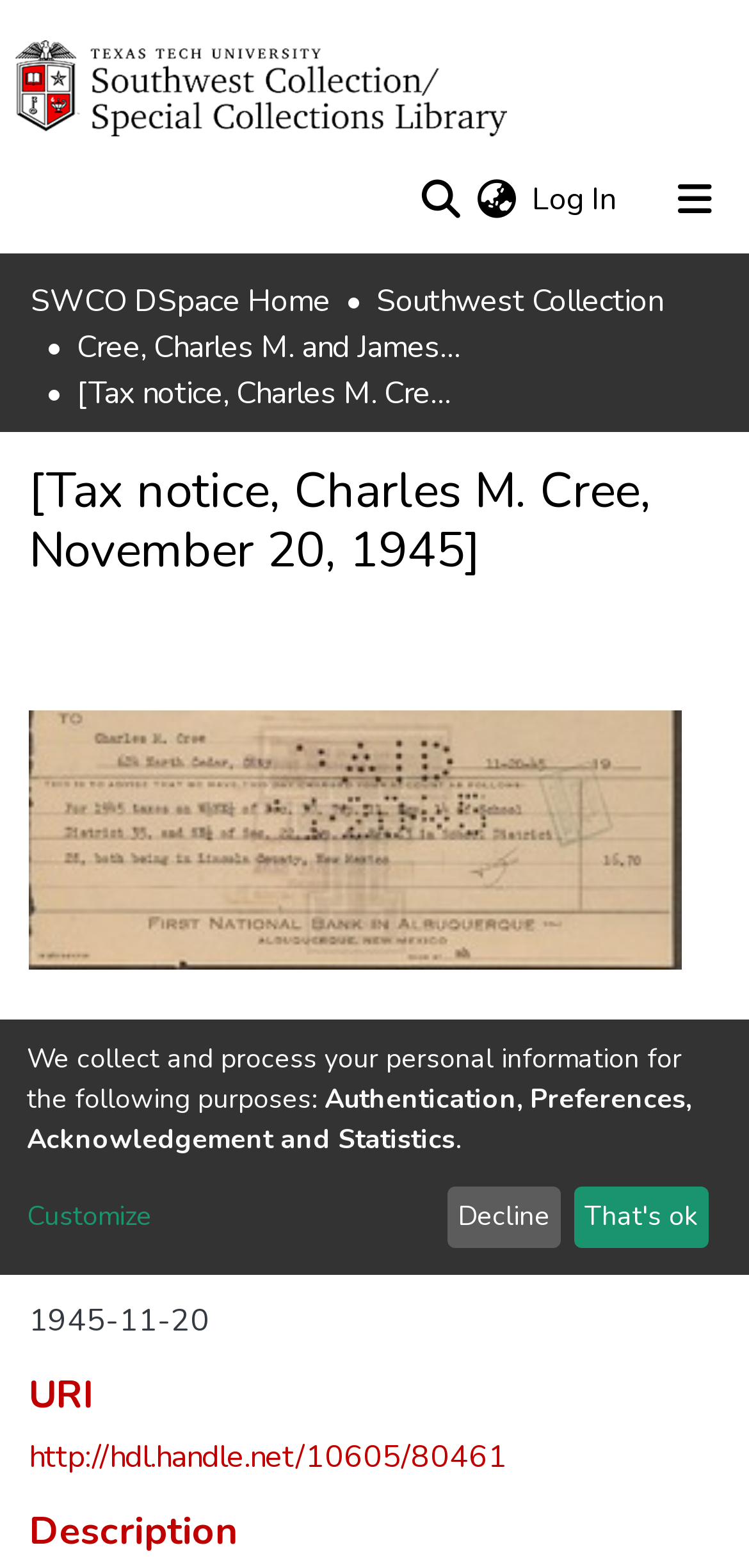Please determine the bounding box coordinates of the clickable area required to carry out the following instruction: "Switch language". The coordinates must be four float numbers between 0 and 1, represented as [left, top, right, bottom].

[0.631, 0.113, 0.695, 0.142]